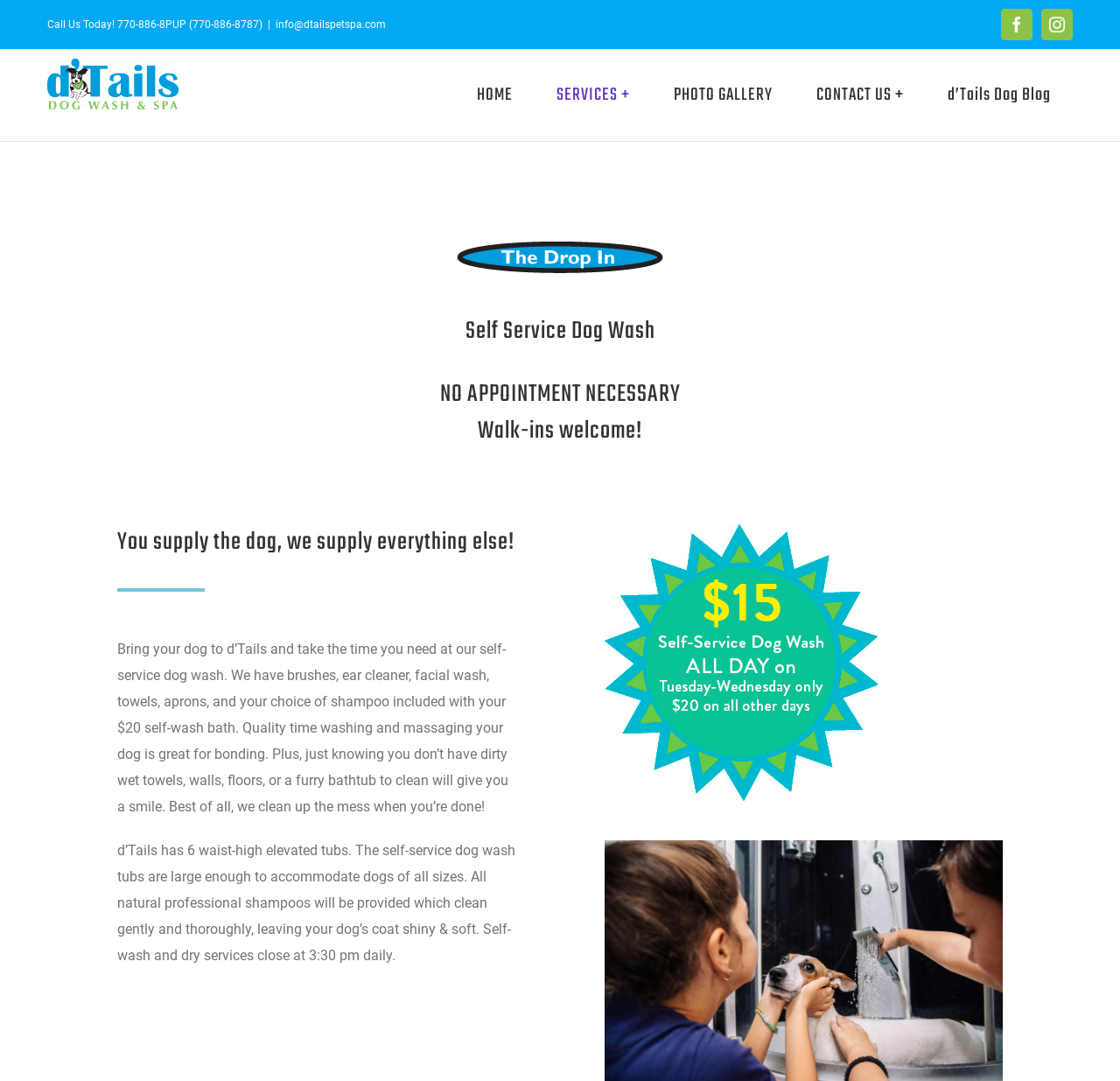Construct a comprehensive caption that outlines the webpage's structure and content.

This webpage is about d'Tails, a premier dog grooming and dog wash facility serving the Cumming and Johns Creek areas. At the top left corner, there is a logo of d'Tails Pet Spa accompanied by a navigation menu with links to HOME, SERVICES, PHOTO GALLERY, CONTACT US, and d’Tails Dog Blog. 

Below the logo, there is a section with contact information, including a phone number, an email address, and social media links to Facebook and Instagram. 

On the left side of the page, there is a prominent section highlighting the self-service dog wash facility. It features three headings: "Self Service Dog Wash", "NO APPOINTMENT NECESSARY Walk-ins welcome!", and "You supply the dog, we supply everything else!". 

Below these headings, there are two paragraphs of text describing the self-service dog wash experience, including the amenities provided and the benefits of using the facility. There is also an image above the text, but it does not have a descriptive caption. 

The overall layout of the page is organized, with clear headings and concise text, making it easy to navigate and understand the services offered by d'Tails.